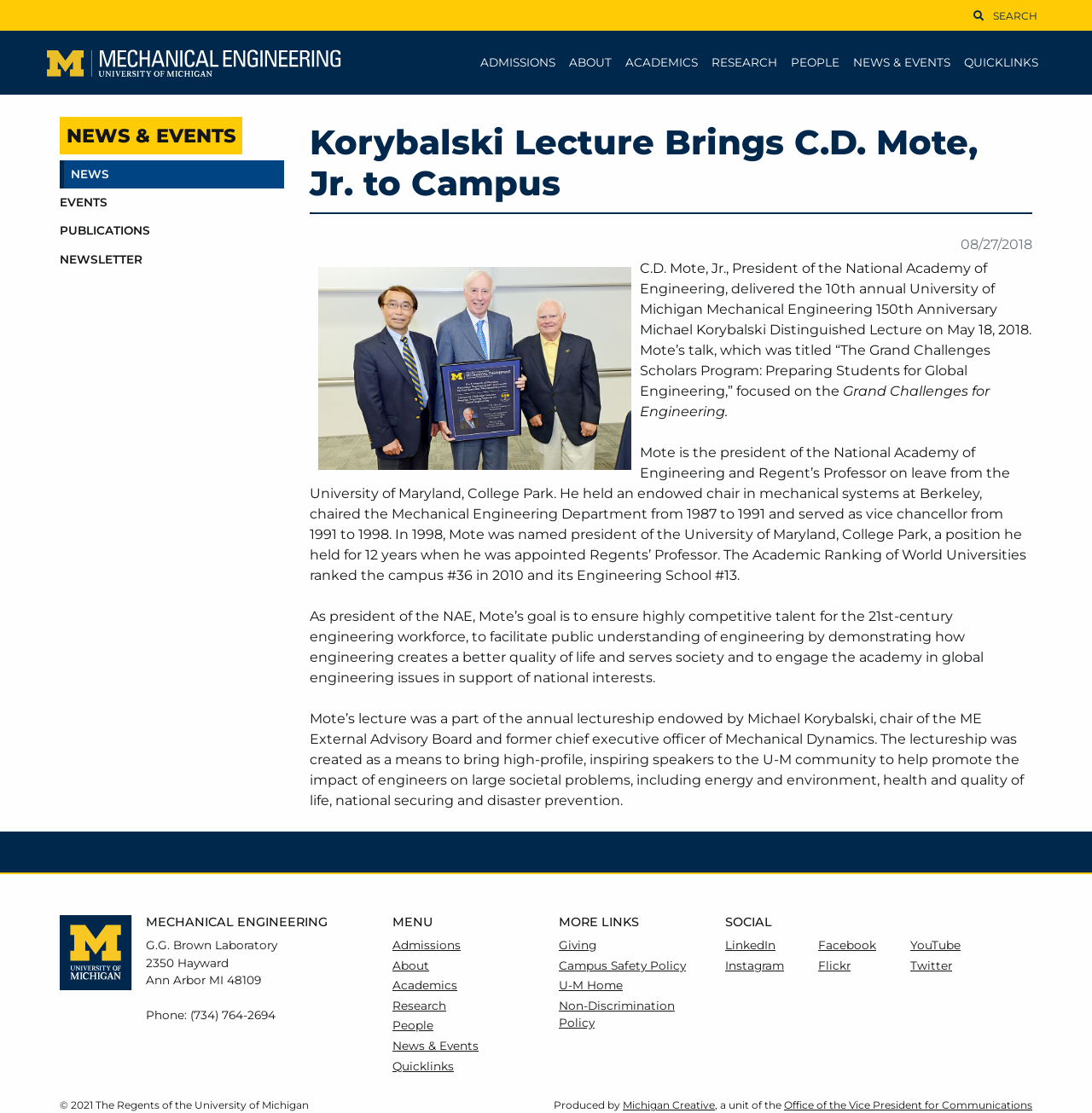Provide the text content of the webpage's main heading.

Korybalski Lecture Brings C.D. Mote, Jr. to Campus